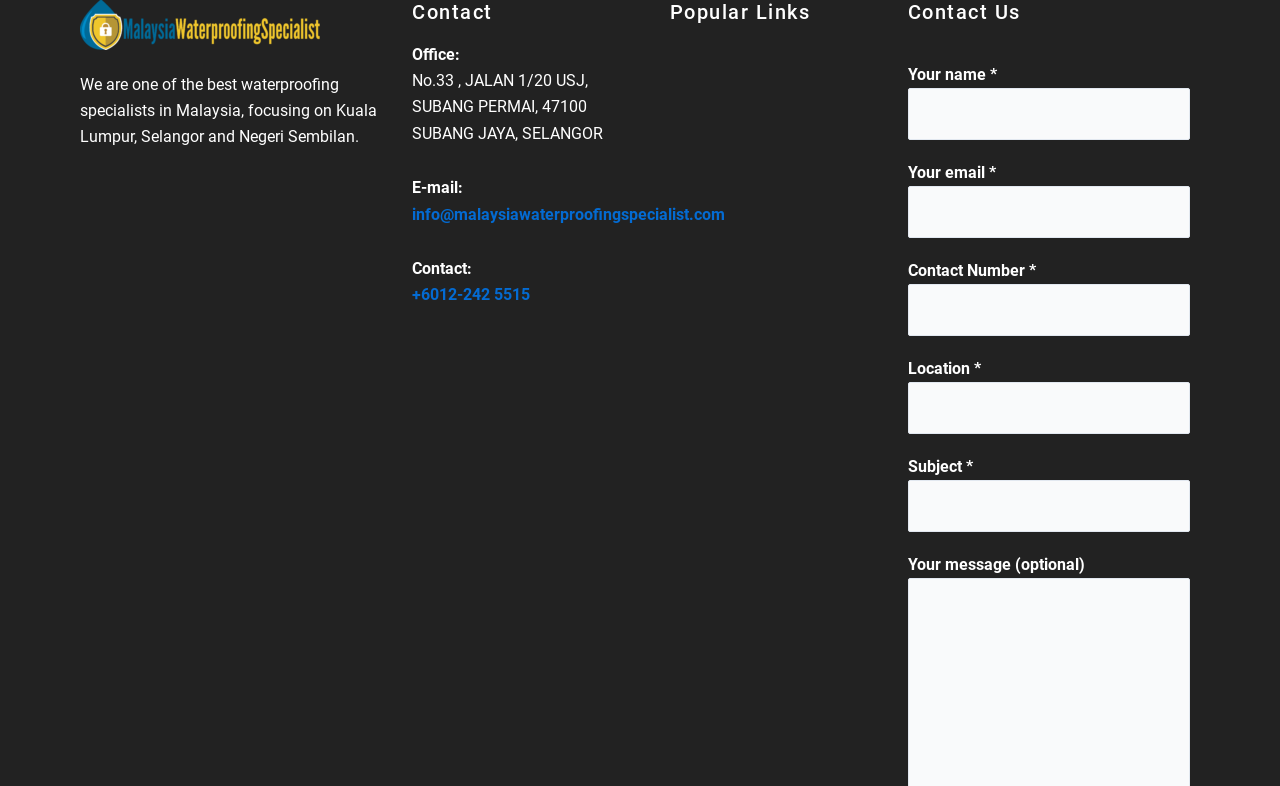What are the required fields in the contact form?
Based on the screenshot, answer the question with a single word or phrase.

Your name, email, contact number, location, and subject